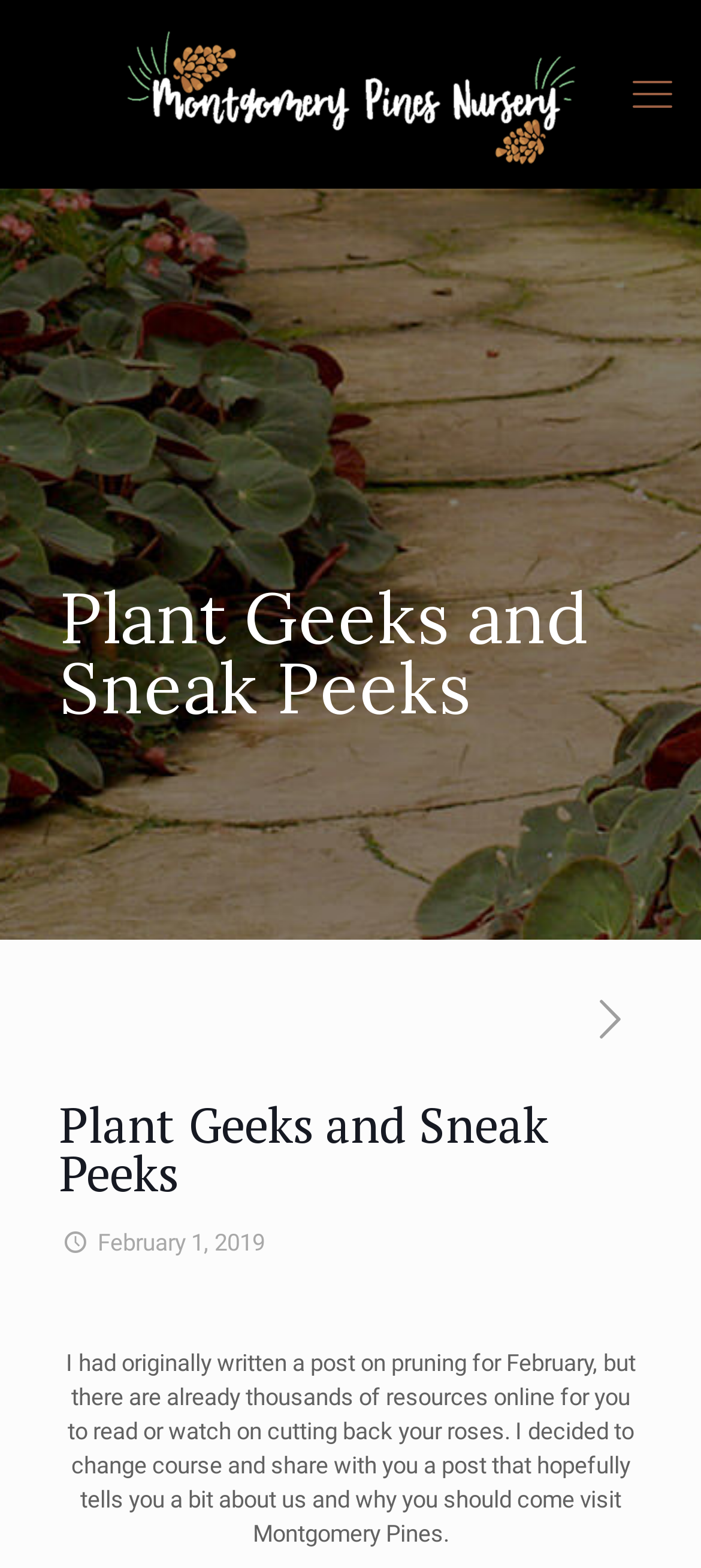What is the date mentioned in the text?
Using the visual information, answer the question in a single word or phrase.

February 1, 2019